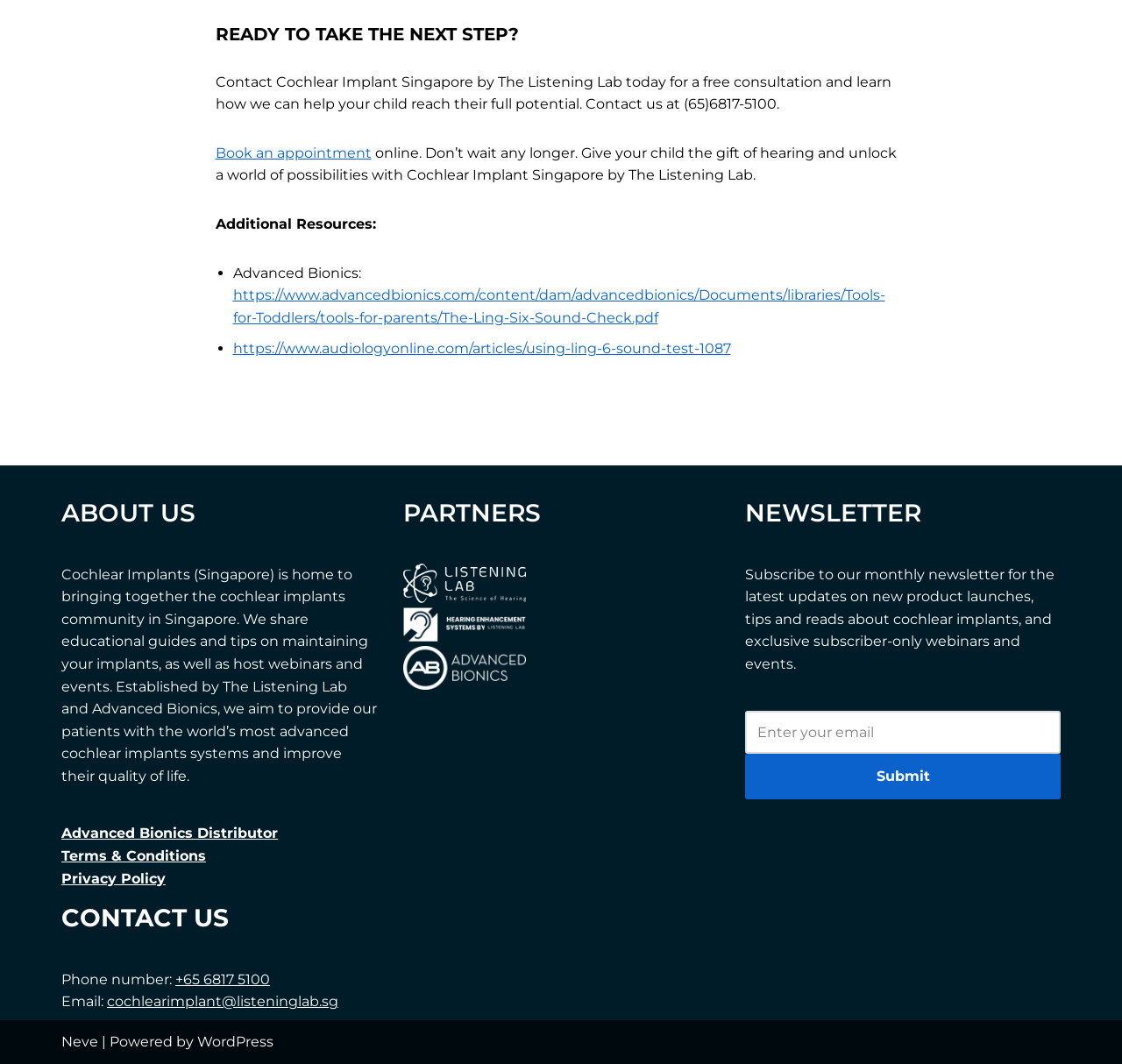Please find the bounding box coordinates of the element's region to be clicked to carry out this instruction: "Click on the 'Home' link".

None